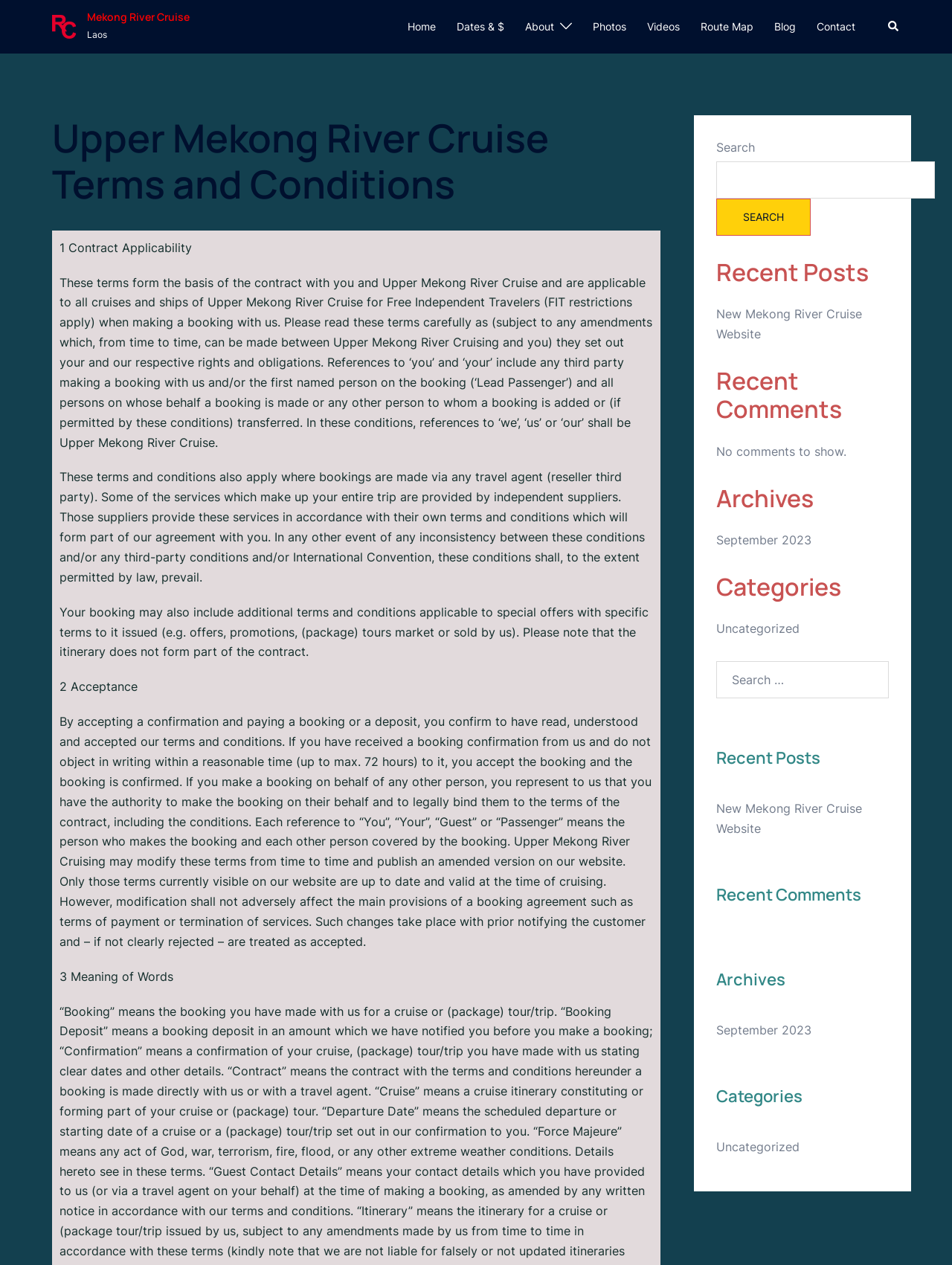Provide a short answer using a single word or phrase for the following question: 
What type of travelers are FIT restrictions applicable to?

Free Independent Travelers